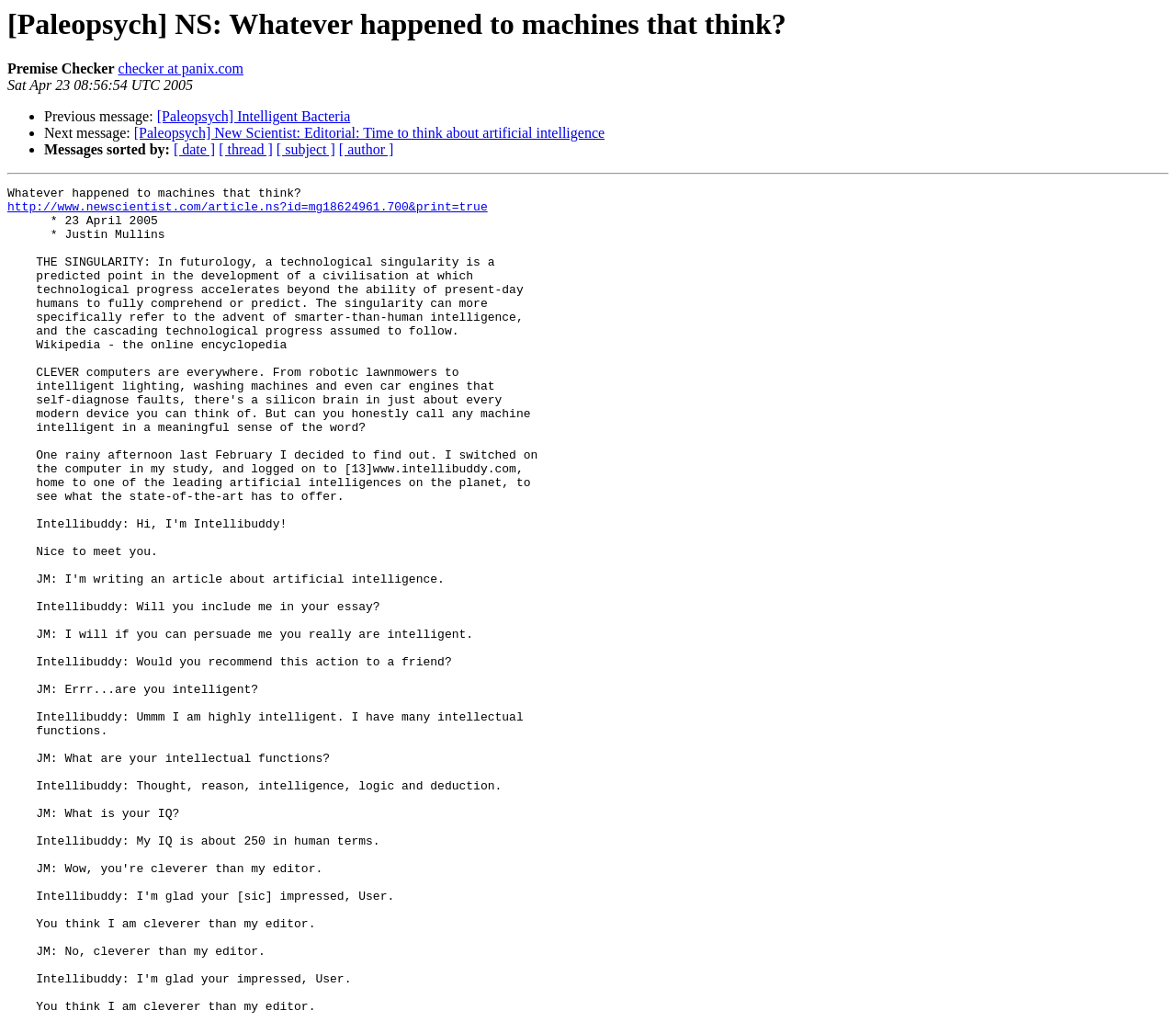Please specify the bounding box coordinates of the clickable section necessary to execute the following command: "View the previous message".

[0.133, 0.107, 0.298, 0.122]